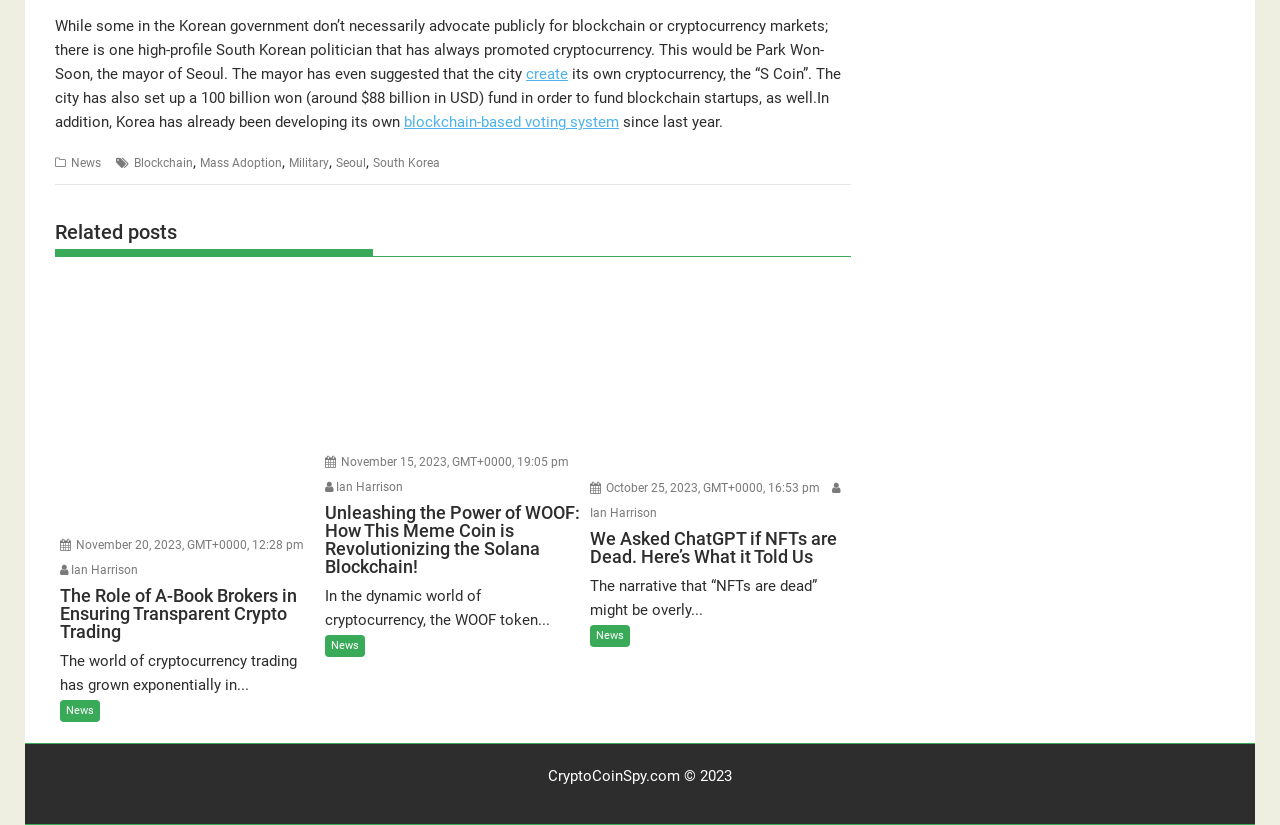Please identify the bounding box coordinates of the clickable area that will fulfill the following instruction: "check 'We Asked ChatGPT if NFTs are Dead. Here’s What it Told Us' article". The coordinates should be in the format of four float numbers between 0 and 1, i.e., [left, top, right, bottom].

[0.461, 0.642, 0.661, 0.686]